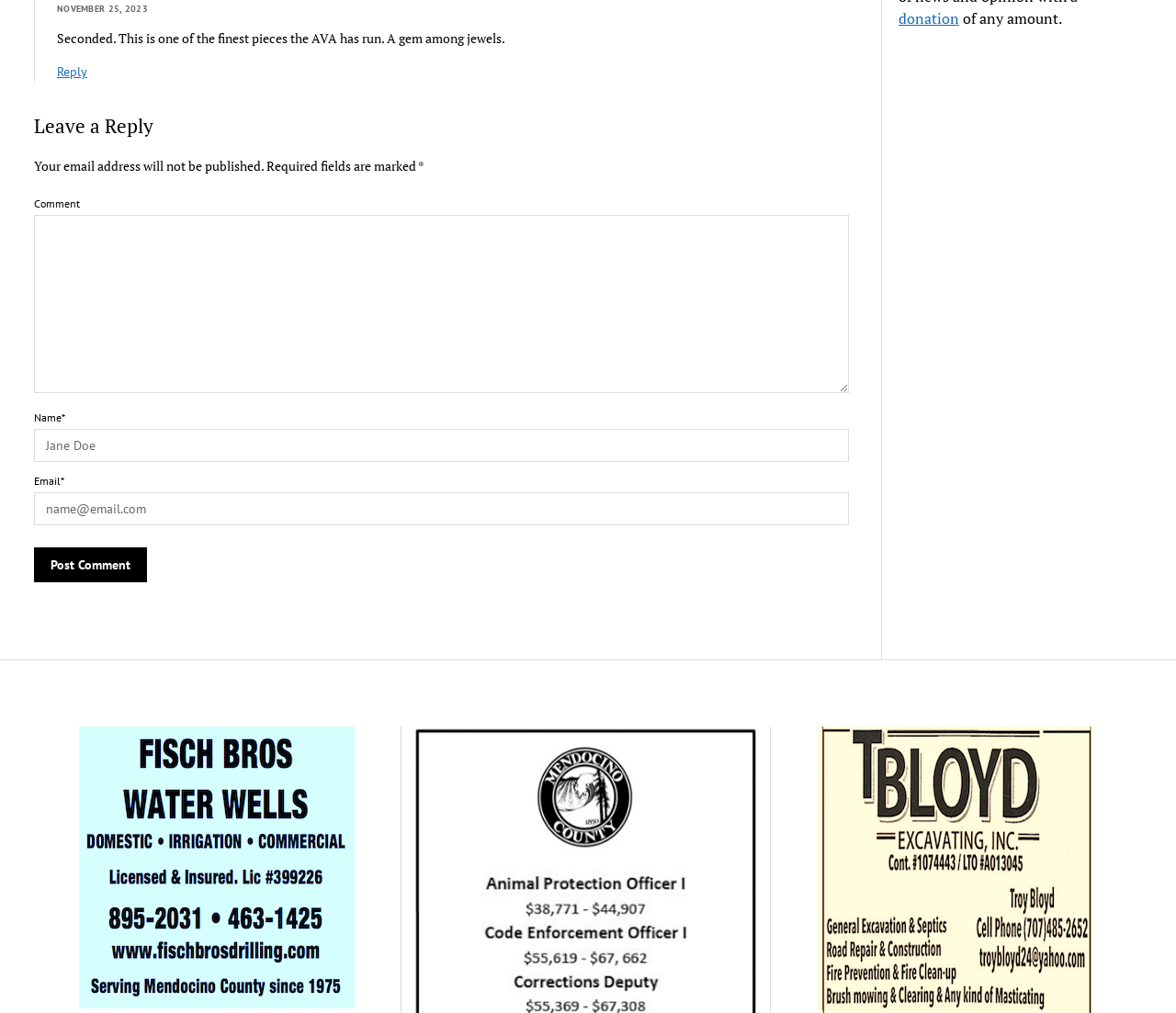How many text boxes are there for leaving a reply?
Please ensure your answer is as detailed and informative as possible.

There are three text boxes for leaving a reply: one for Comment, one for Name, and one for Email.